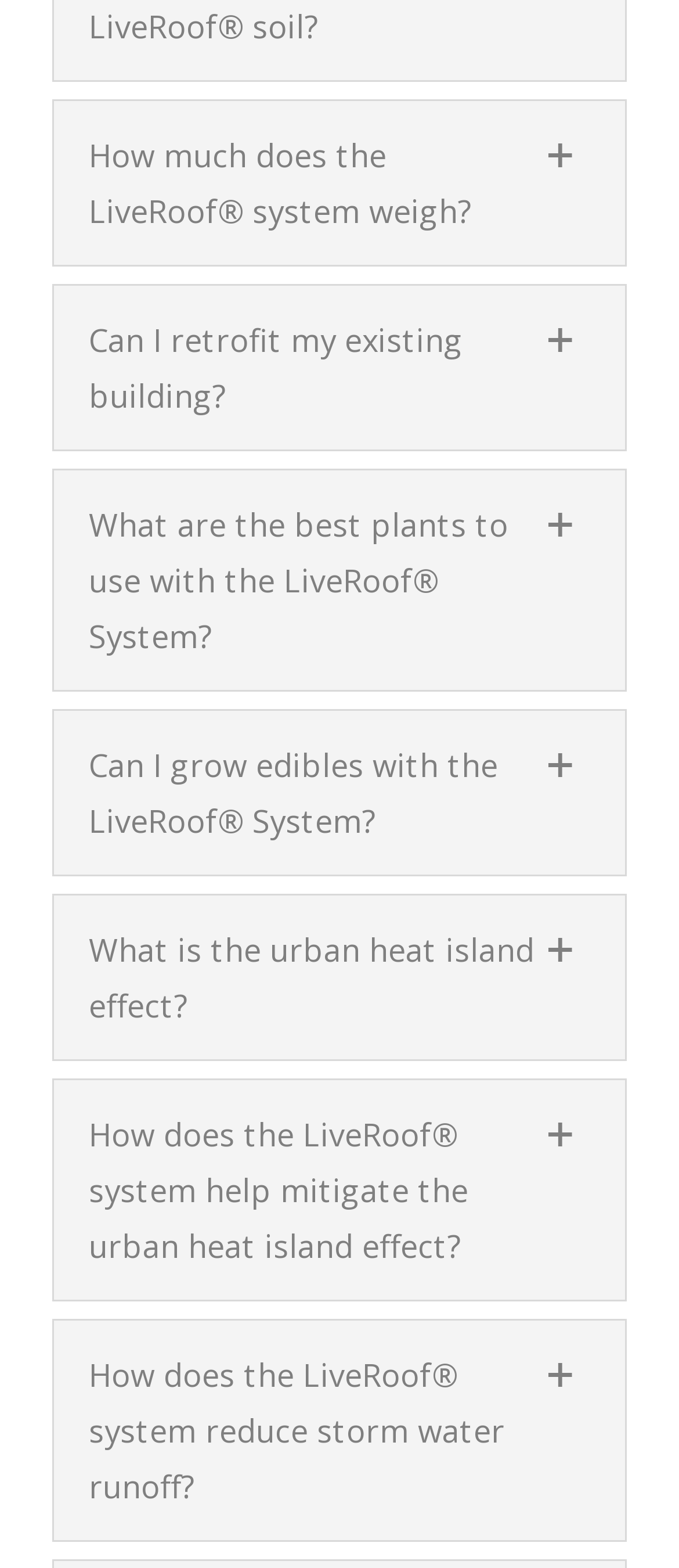How many questions are answered on this webpage?
Kindly offer a comprehensive and detailed response to the question.

There are 9 accordion-style questions on the webpage, each with a heading and a button to expand for more information.